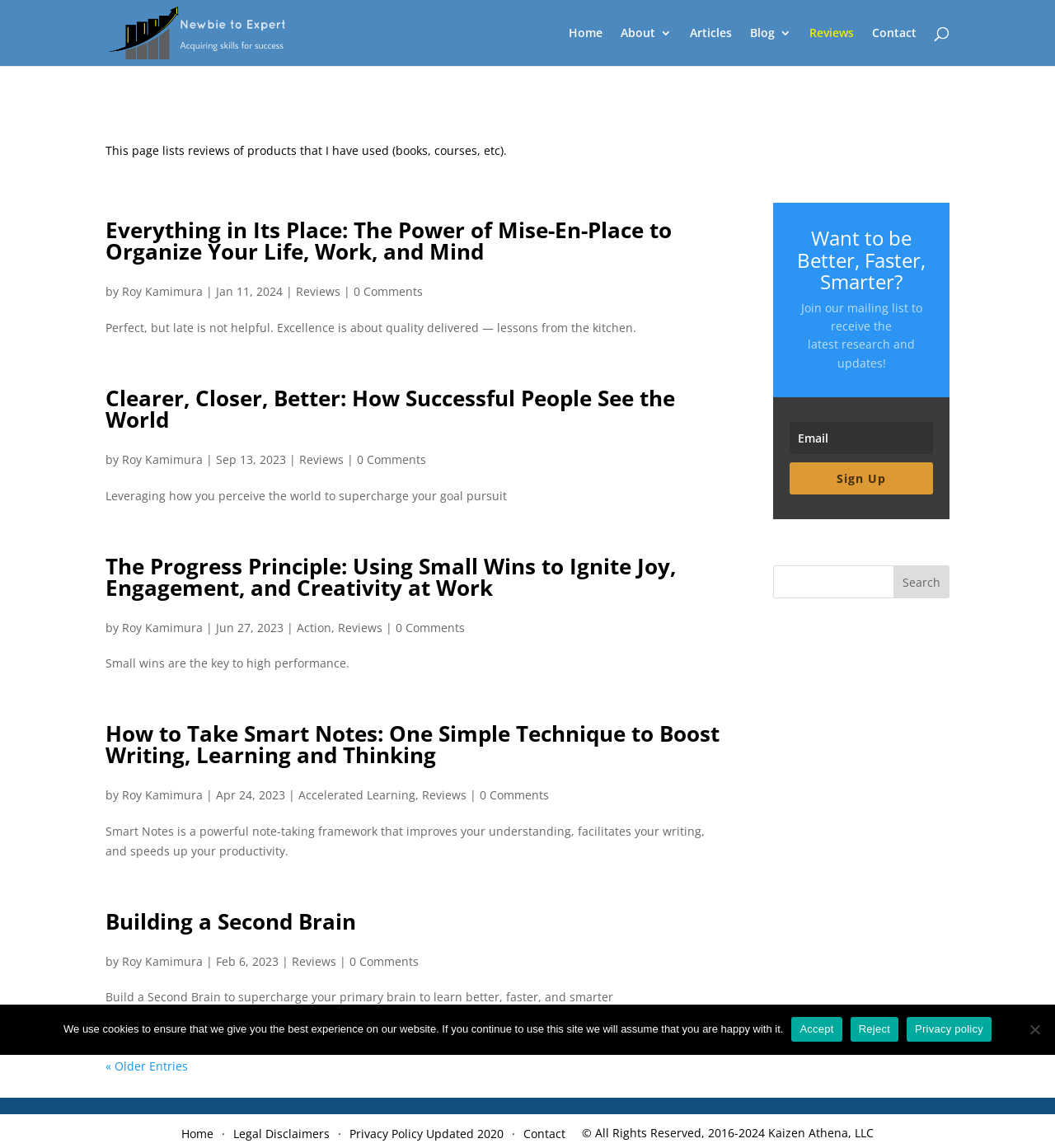Specify the bounding box coordinates for the region that must be clicked to perform the given instruction: "Read reviews of 'Everything in Its Place'".

[0.1, 0.188, 0.637, 0.232]